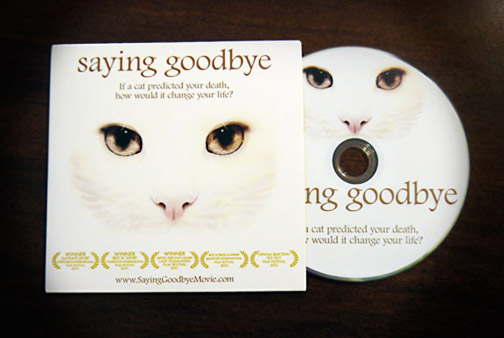What is the theme of the film 'Saying Goodbye'?
Please look at the screenshot and answer using one word or phrase.

Life and mortality